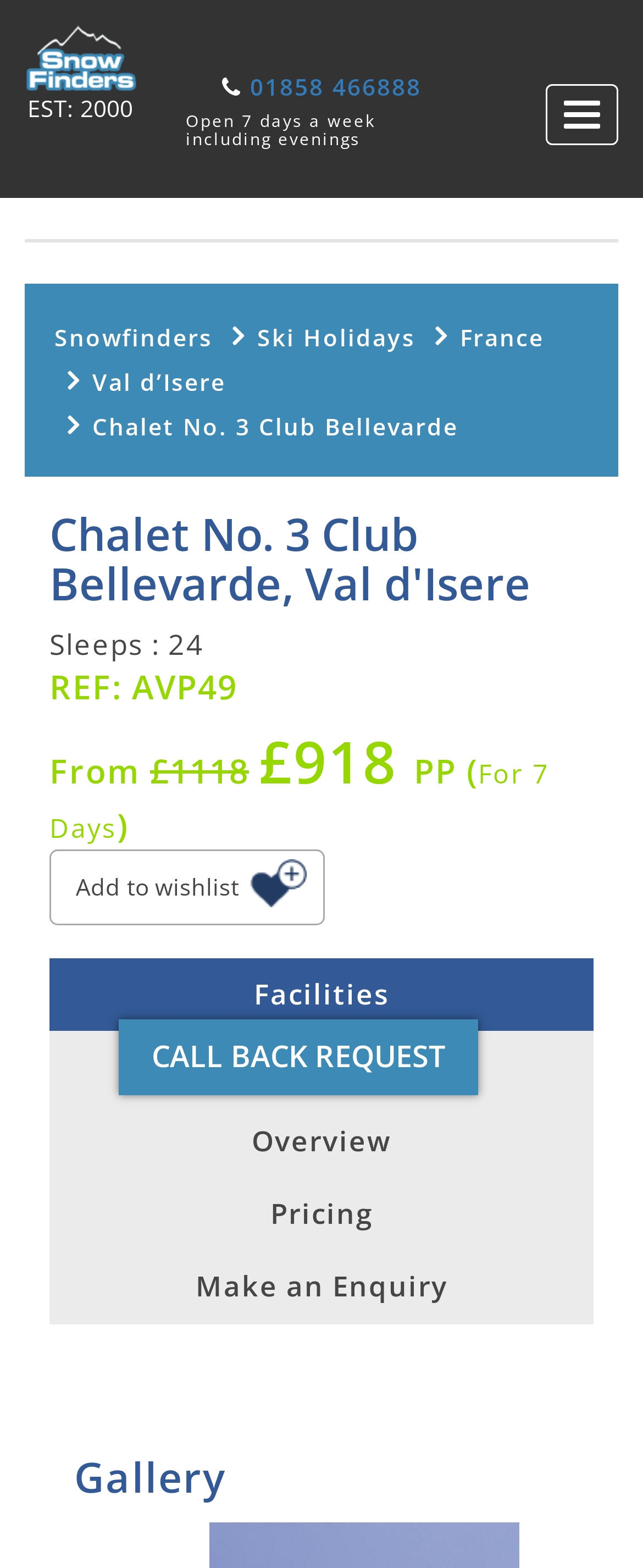Please find the bounding box coordinates (top-left x, top-left y, bottom-right x, bottom-right y) in the screenshot for the UI element described as follows: Hoodies

None